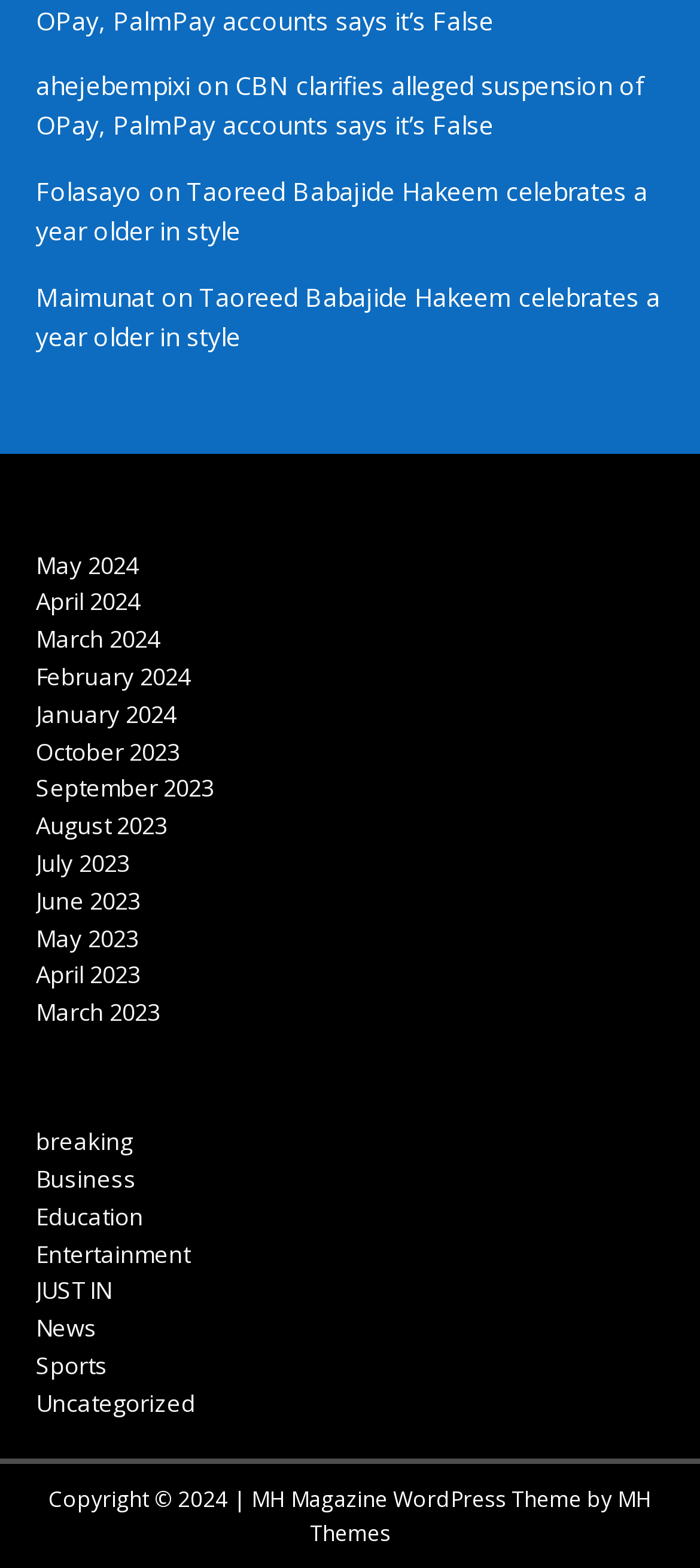Please examine the image and provide a detailed answer to the question: How many months are listed in the archives section?

I looked at the 'contentinfo' element [12] and found a series of 'link' elements [444] to [454] that represent the months in the archives section. I counted 12 of these elements, which correspond to the 12 months of the year.